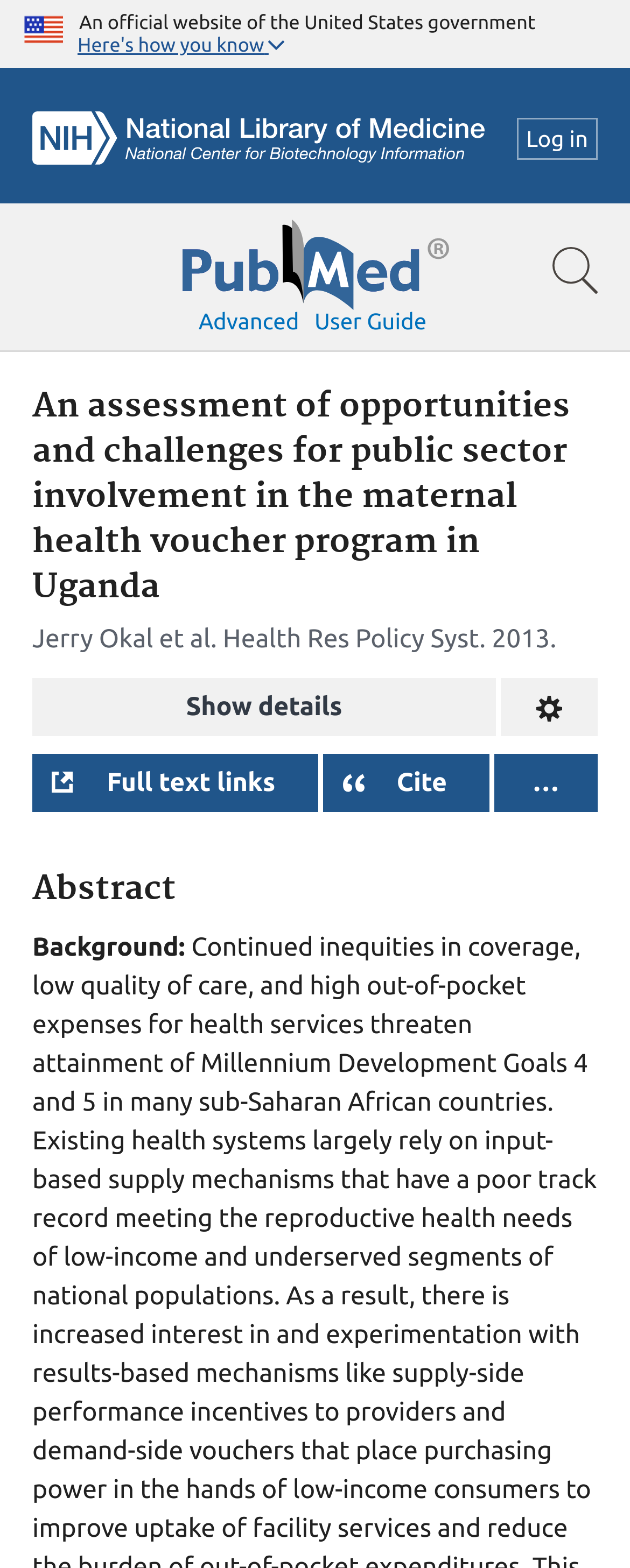Please provide a one-word or short phrase answer to the question:
What is the year of publication of the article?

2013